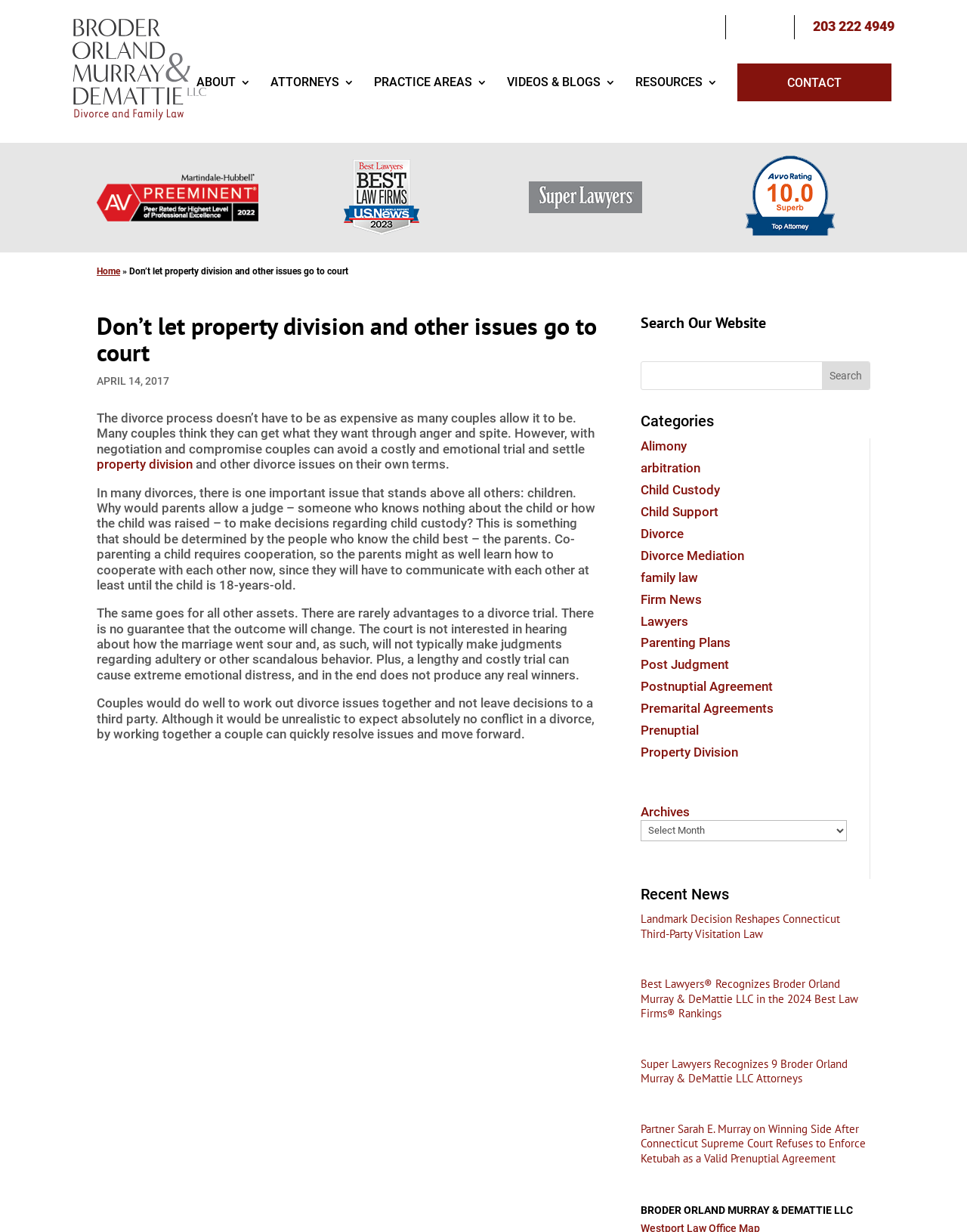Give a concise answer using only one word or phrase for this question:
What is the purpose of the search bar?

To search the website